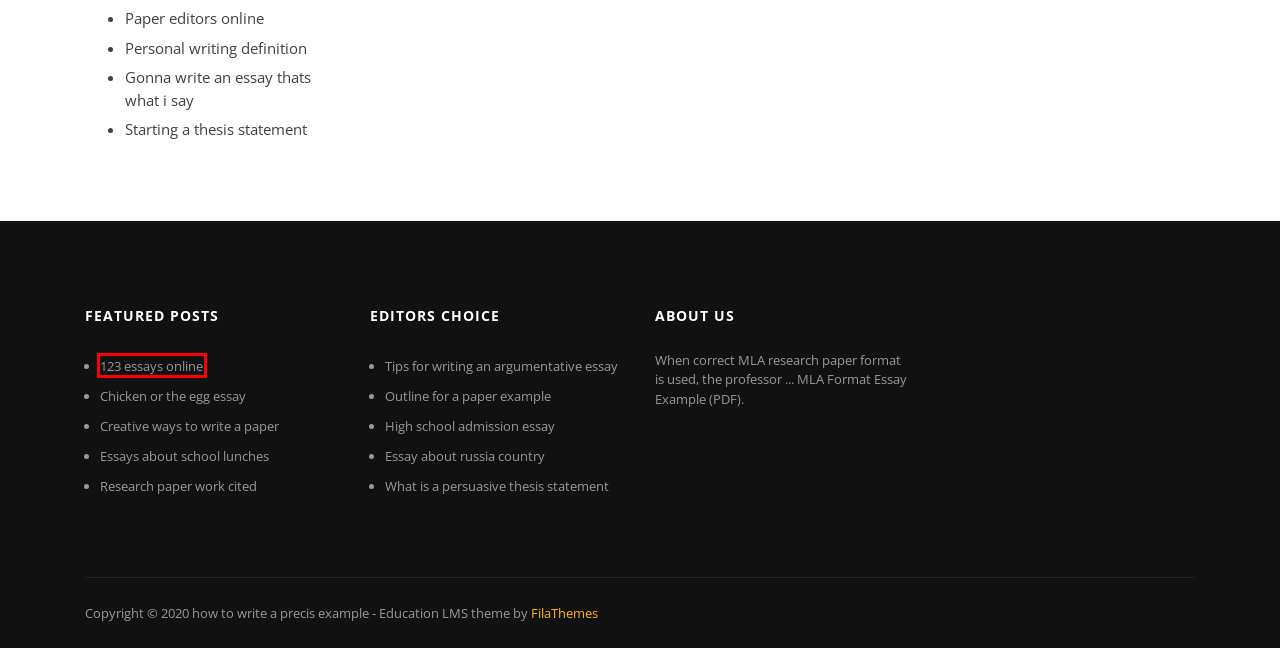You are given a screenshot of a webpage with a red rectangle bounding box. Choose the best webpage description that matches the new webpage after clicking the element in the bounding box. Here are the candidates:
A. Paper editors online nelsx
B. Chicken or the egg essay zcchm
C. Creative ways to write a paper okfrm
D. 123 essays online cuuzg
E. What is a persuasive thesis statement ovnkj
F. High school admission essay qmmdf
G. Essays about school lunches ilsst
H. Starting a thesis statement ijrut

D